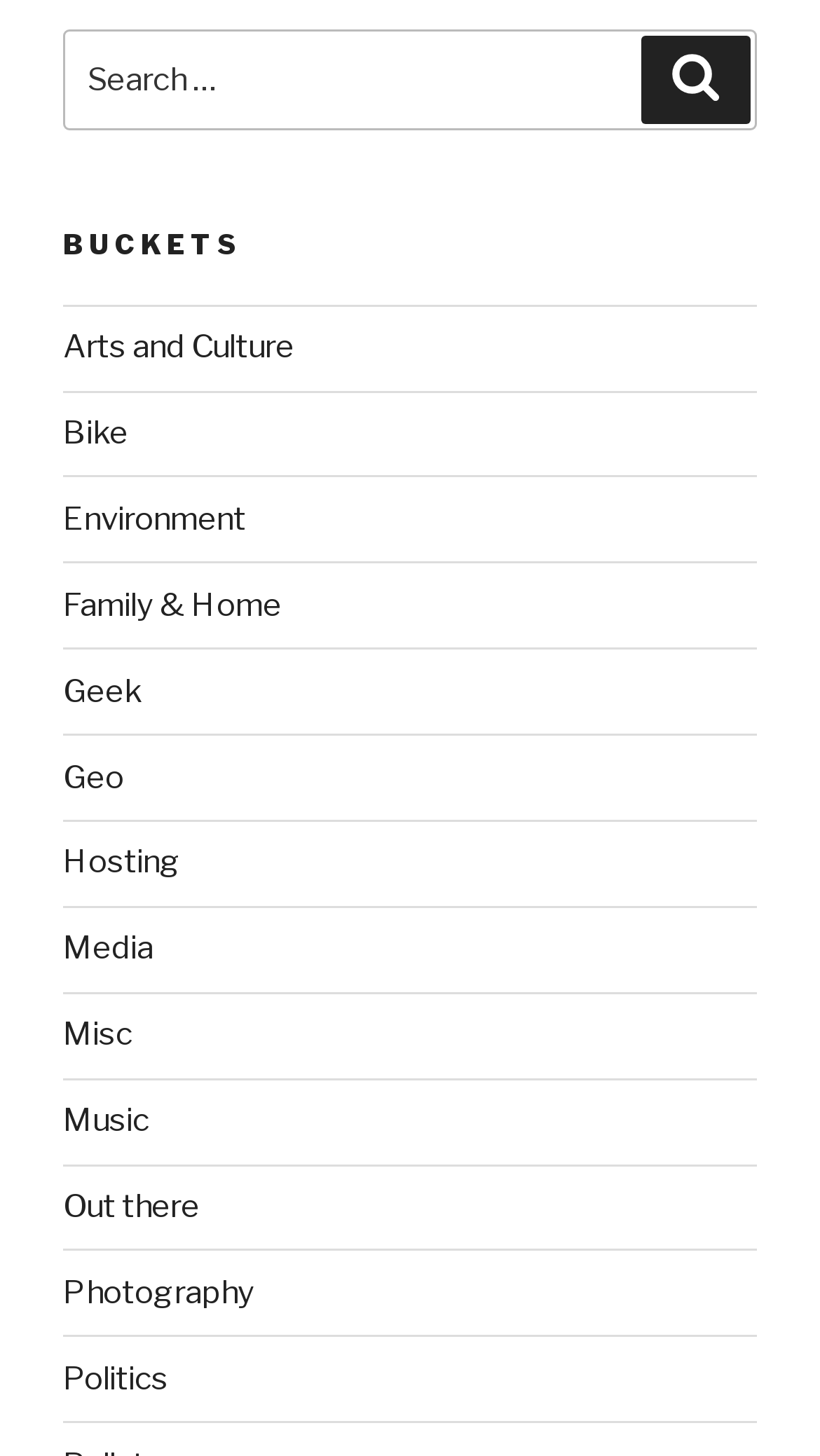Using the webpage screenshot, locate the HTML element that fits the following description and provide its bounding box: "Condividi su Google+".

None